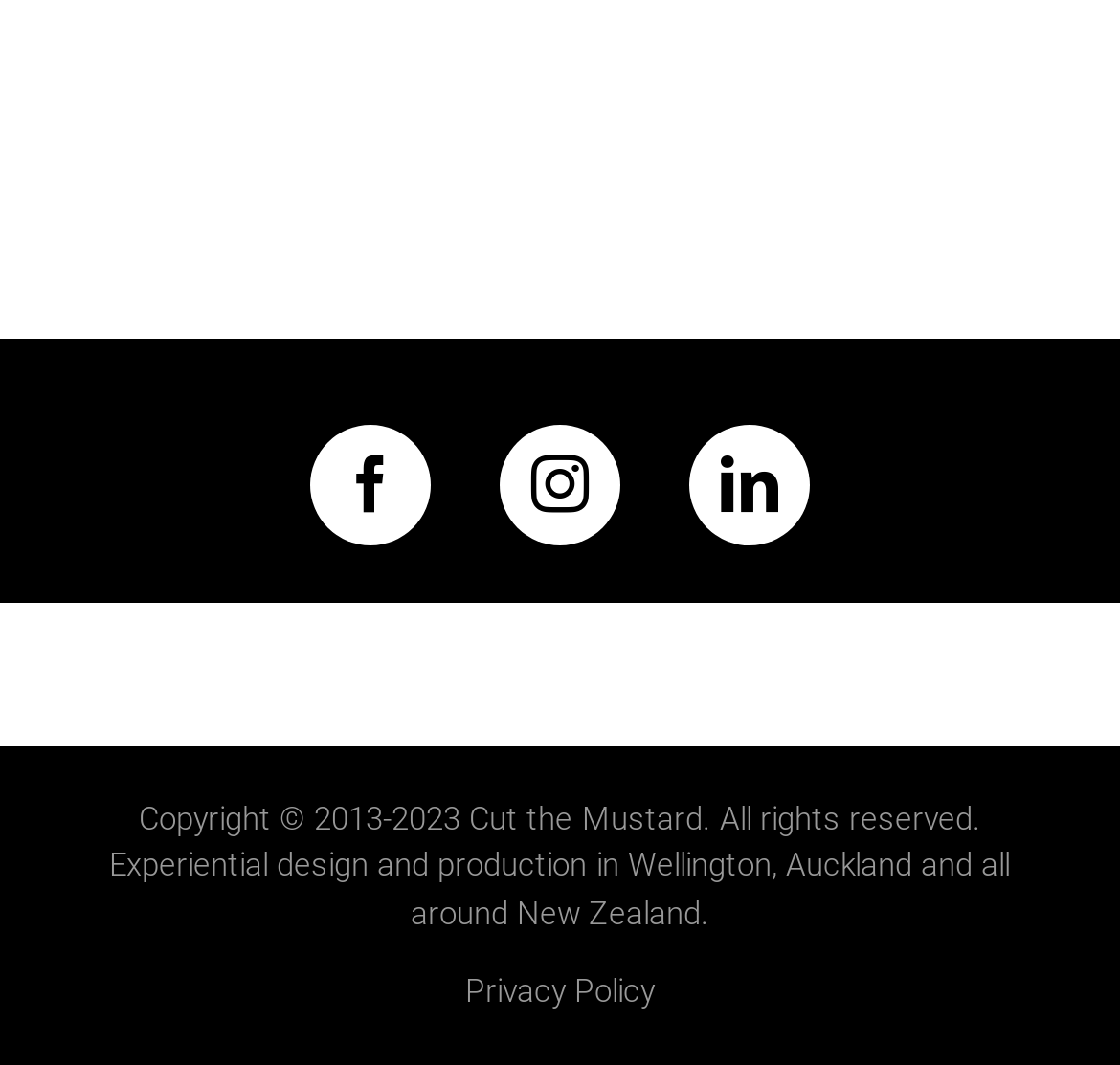Based on the image, provide a detailed response to the question:
What is the background color of the footer?

Based on the bounding box coordinates of the contentinfo element, it can be inferred that the background color of the footer is likely to be #f6f6f6, which is one of the colors present in the webpage's design.